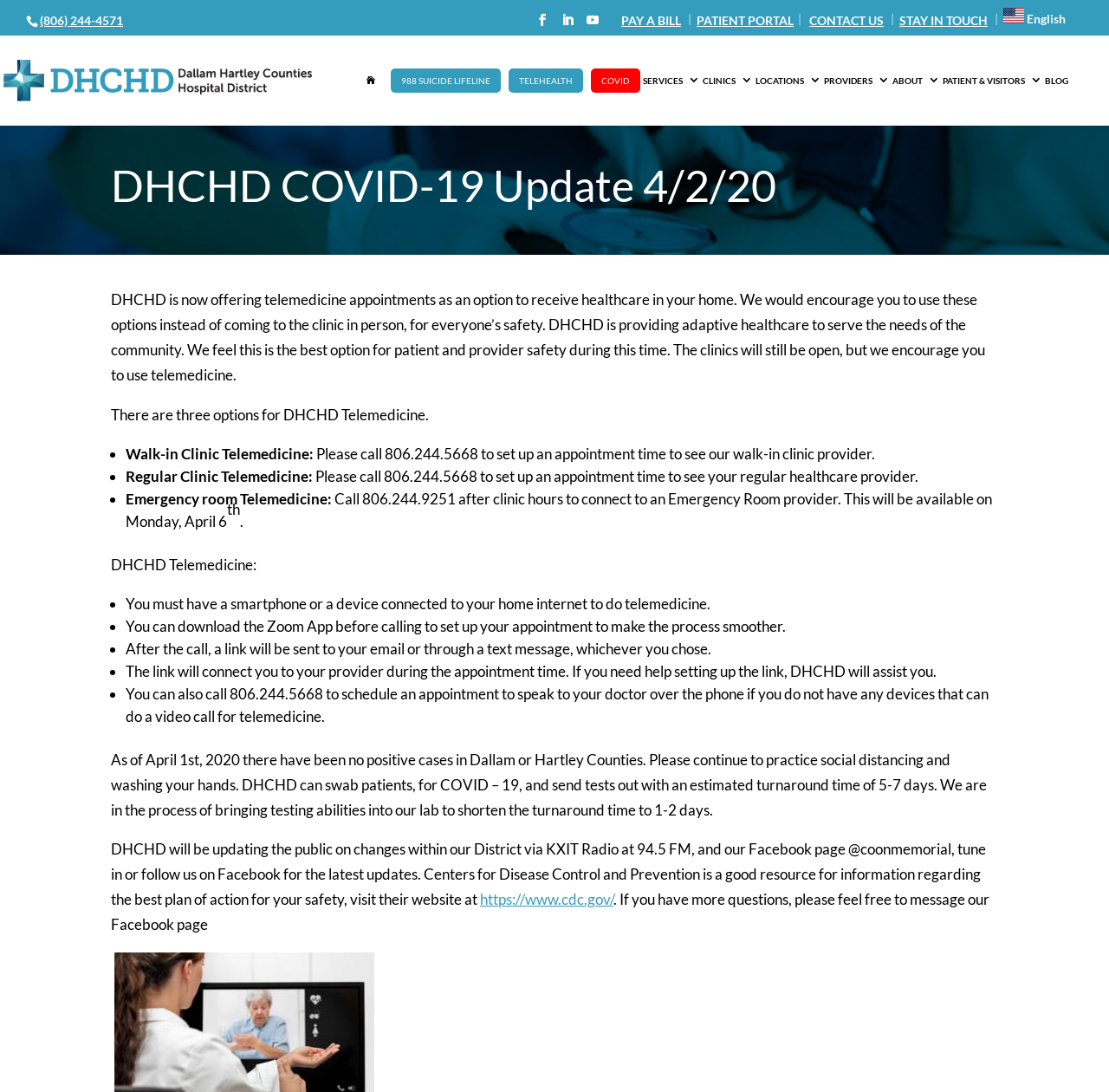Can you pinpoint the bounding box coordinates for the clickable element required for this instruction: "Contact us"? The coordinates should be four float numbers between 0 and 1, i.e., [left, top, right, bottom].

[0.73, 0.013, 0.797, 0.033]